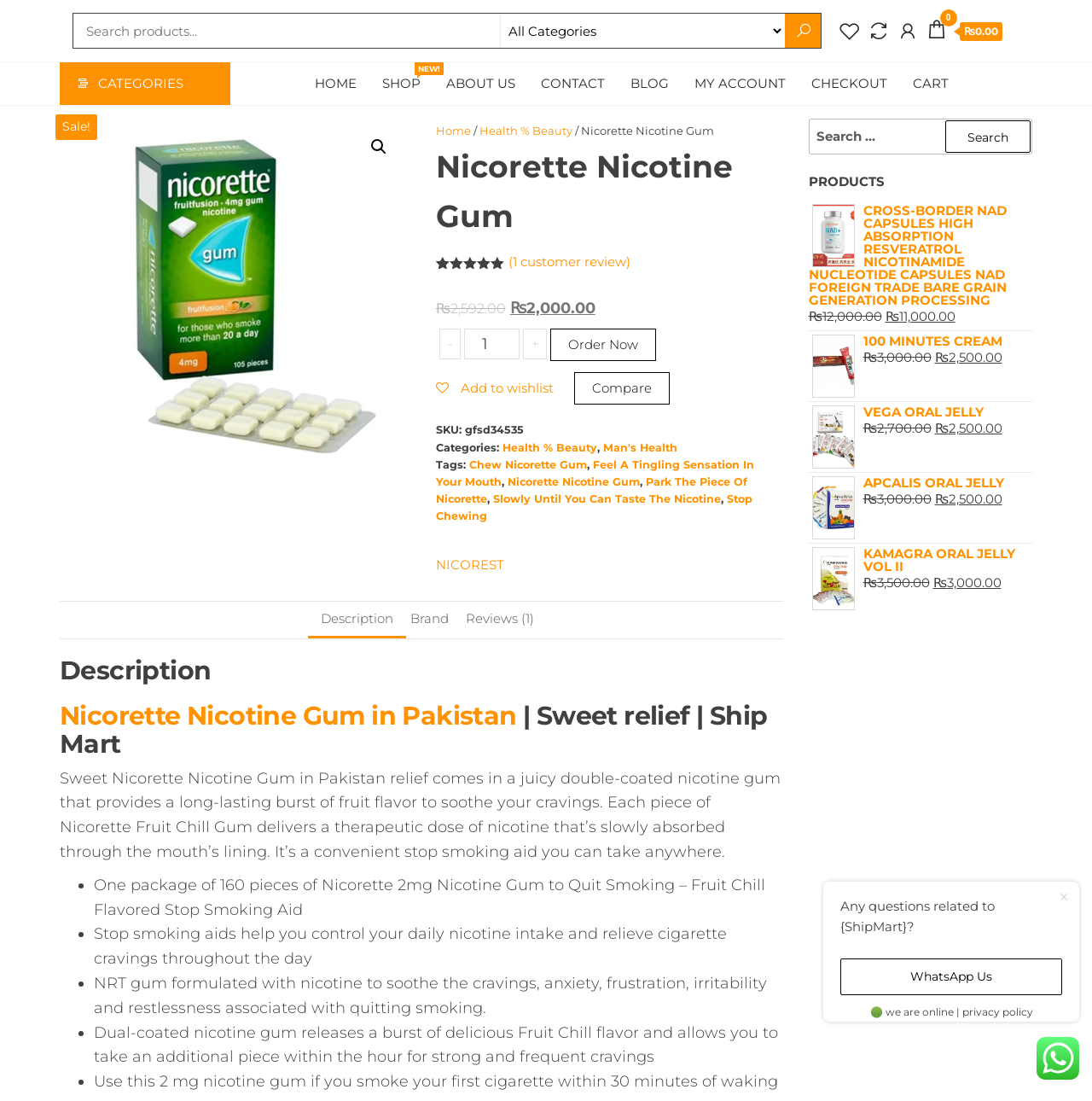Locate the bounding box coordinates of the clickable region to complete the following instruction: "Click on Nicorette Nicotine Gum In Pakistan."

[0.055, 0.108, 0.372, 0.423]